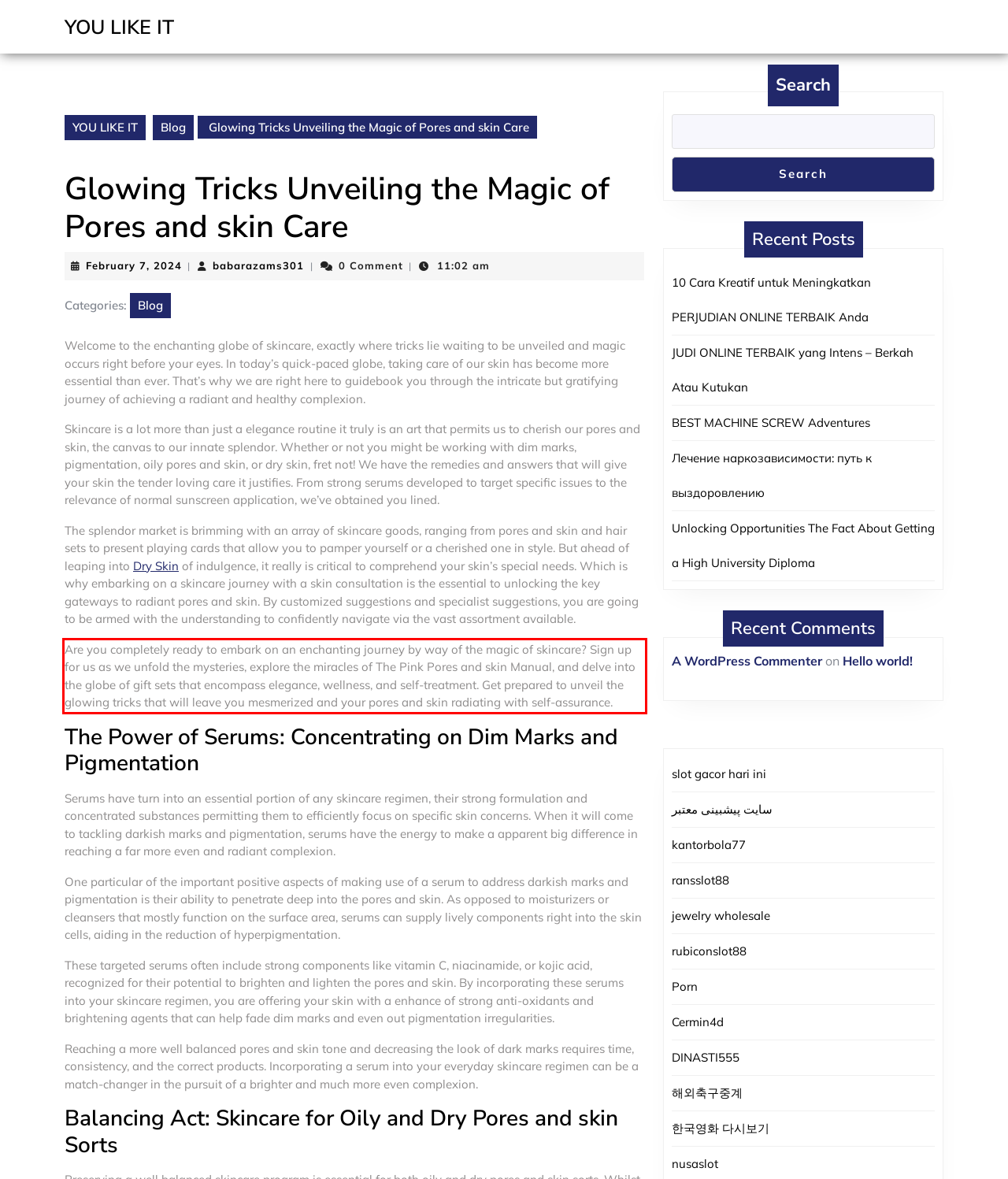Given a webpage screenshot with a red bounding box, perform OCR to read and deliver the text enclosed by the red bounding box.

Are you completely ready to embark on an enchanting journey by way of the magic of skincare? Sign up for us as we unfold the mysteries, explore the miracles of The Pink Pores and skin Manual, and delve into the globe of gift sets that encompass elegance, wellness, and self-treatment. Get prepared to unveil the glowing tricks that will leave you mesmerized and your pores and skin radiating with self-assurance.